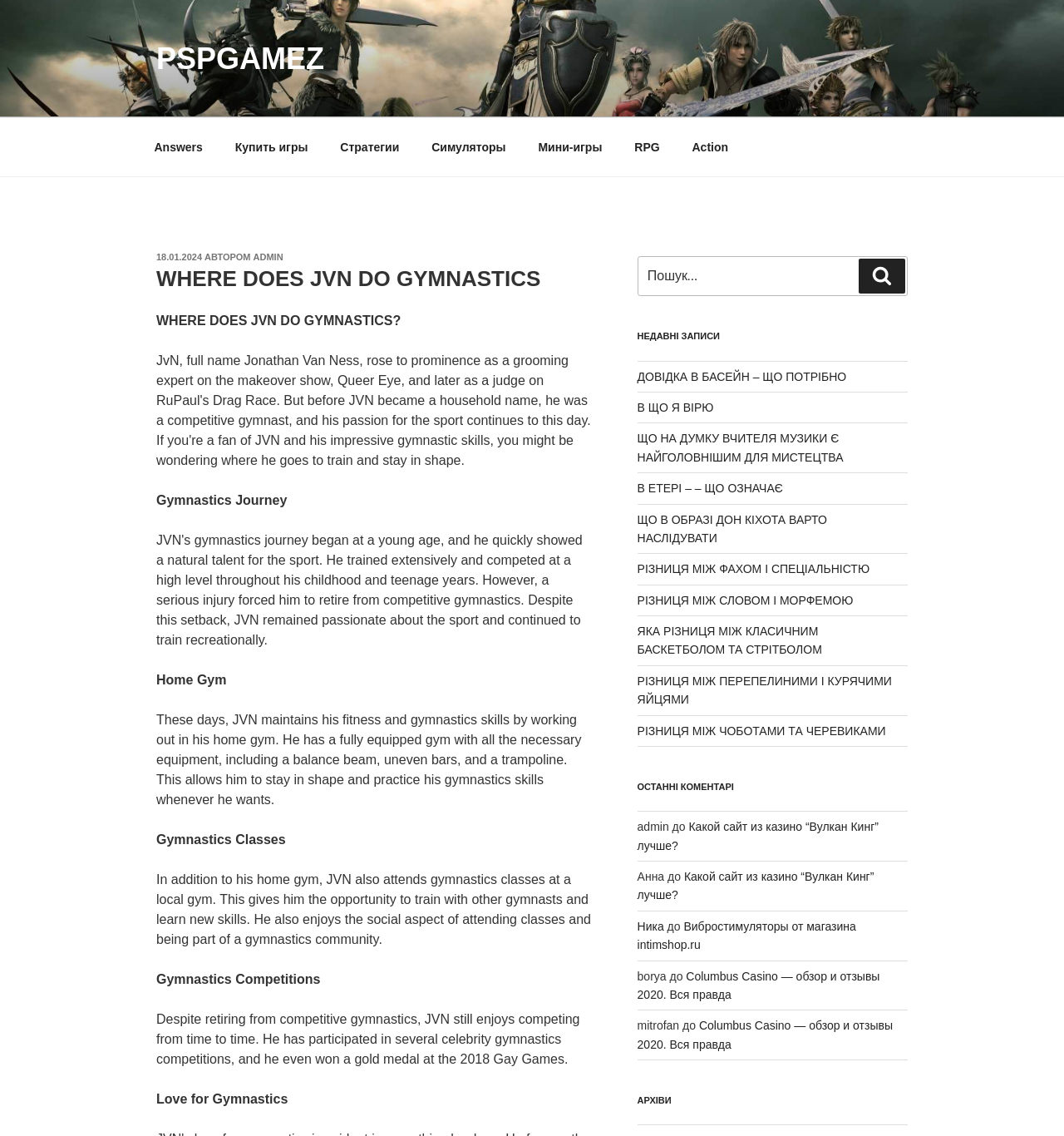Show me the bounding box coordinates of the clickable region to achieve the task as per the instruction: "Click on the 'Answers' link".

[0.131, 0.112, 0.204, 0.148]